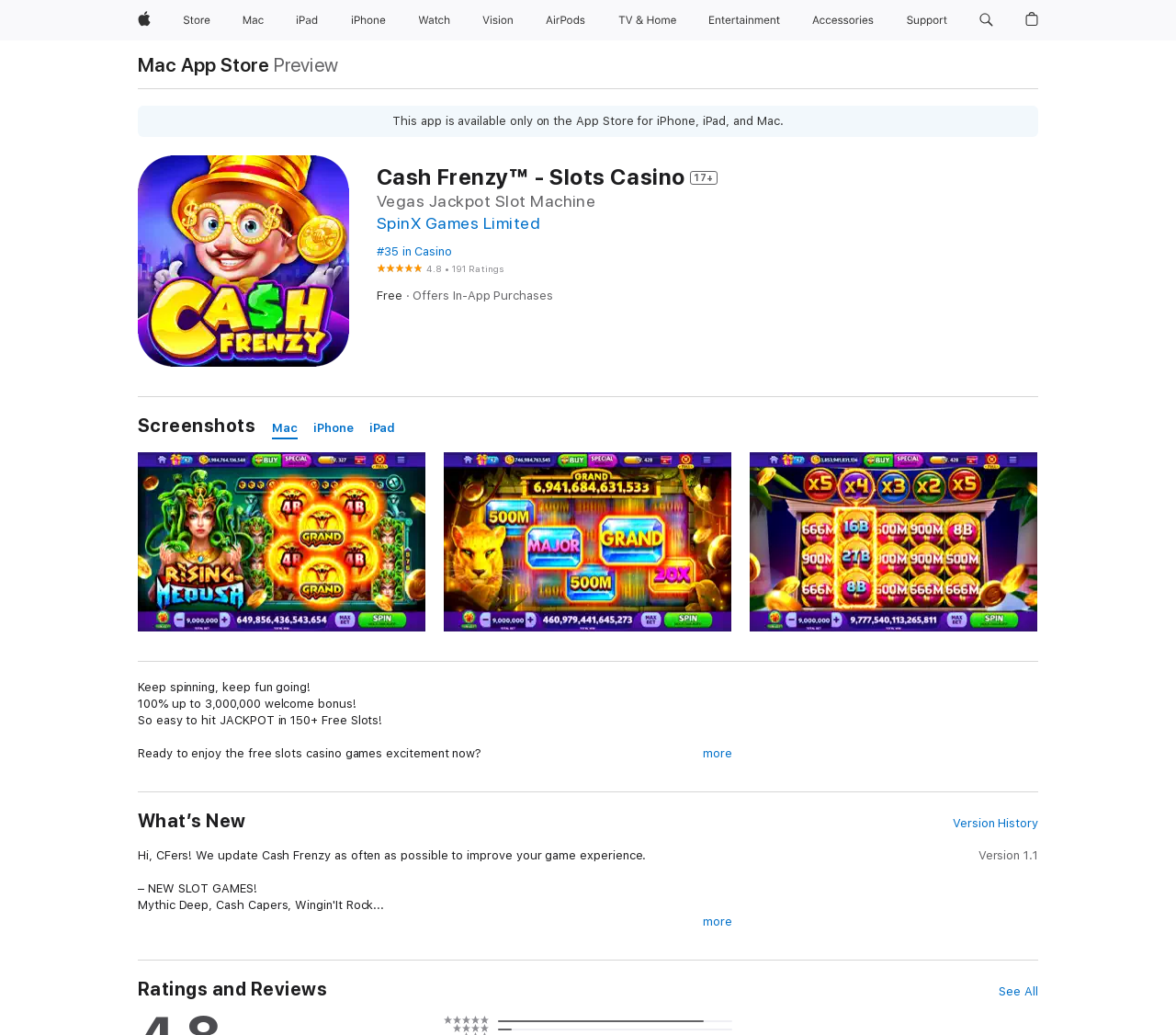Can you find the bounding box coordinates for the element that needs to be clicked to execute this instruction: "Search apple.com"? The coordinates should be given as four float numbers between 0 and 1, i.e., [left, top, right, bottom].

[0.826, 0.0, 0.851, 0.039]